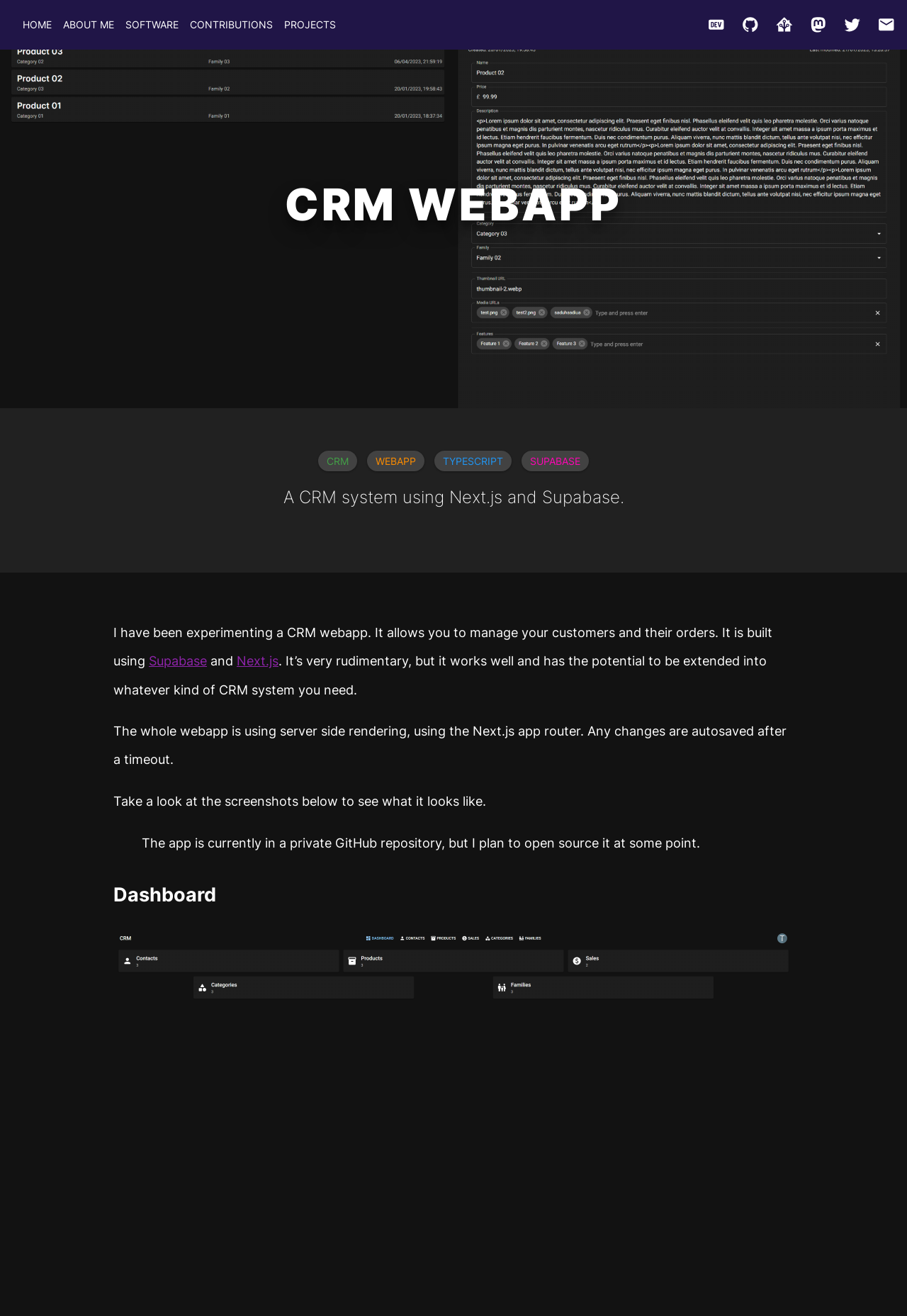What is the purpose of the CRM system?
Based on the image content, provide your answer in one word or a short phrase.

Manage customers and orders